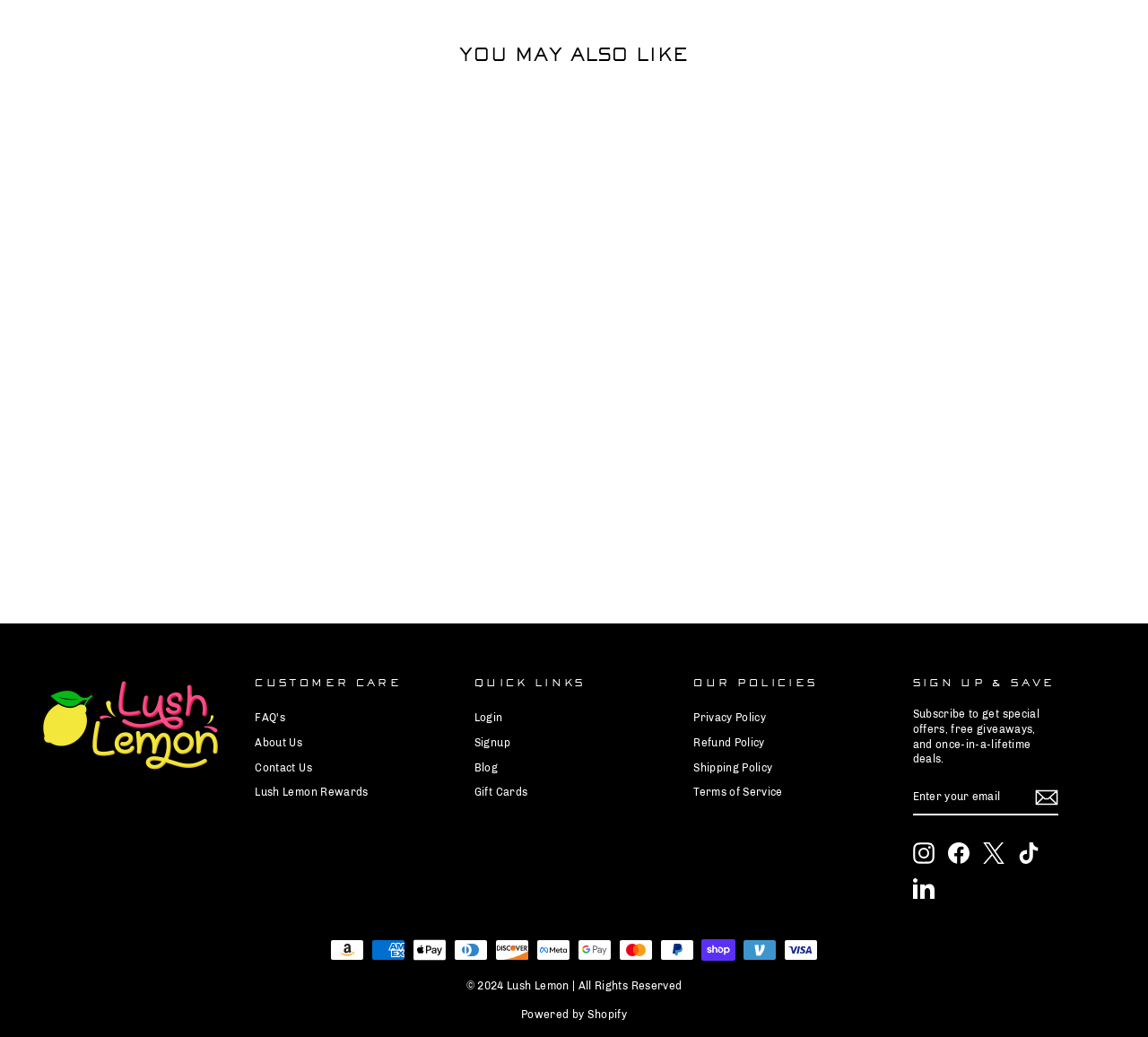Specify the bounding box coordinates (top-left x, top-left y, bottom-right x, bottom-right y) of the UI element in the screenshot that matches this description: Signup

[0.413, 0.706, 0.444, 0.727]